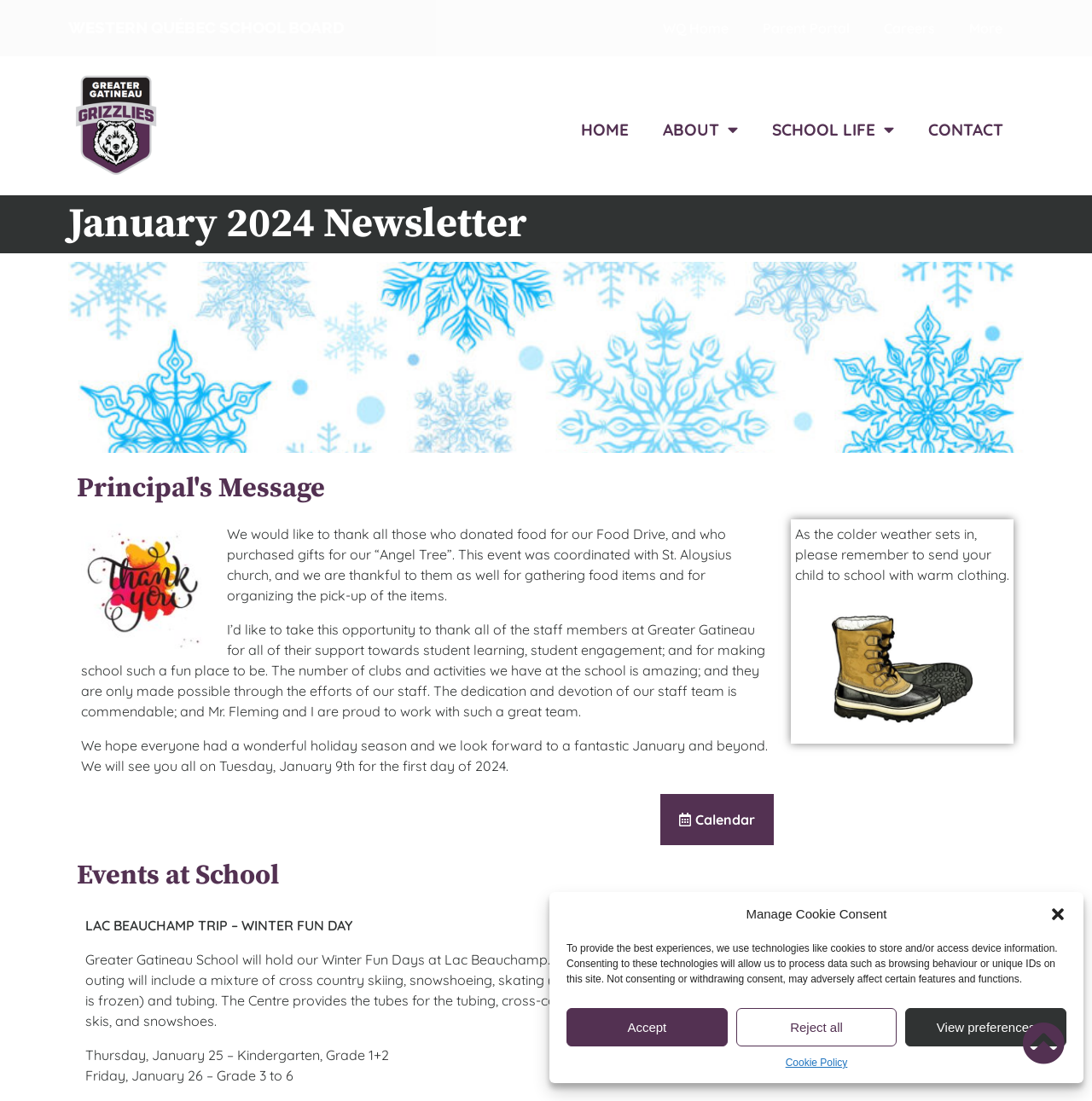Using the information in the image, give a comprehensive answer to the question: 
What is the date of the first day of school in 2024?

I found the answer by reading the StaticText element with the text 'We hope everyone had a wonderful holiday season and we look forward to a fantastic January and beyond. We will see you all on Tuesday, January 9th for the first day of 2024.' This text explicitly states the date of the first day of school in 2024.